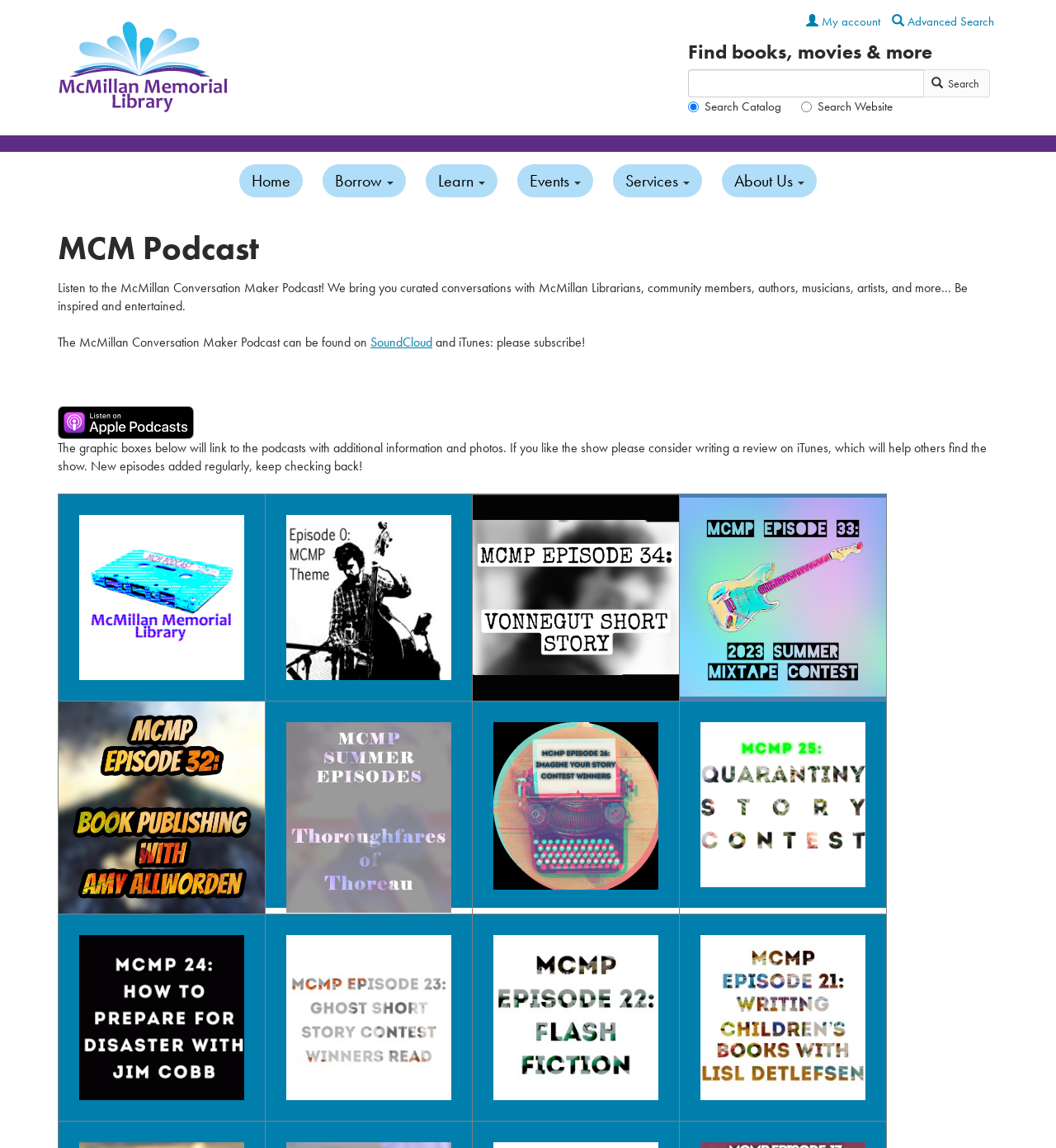Specify the bounding box coordinates (top-left x, top-left y, bottom-right x, bottom-right y) of the UI element in the screenshot that matches this description: Learn »

[0.403, 0.143, 0.471, 0.172]